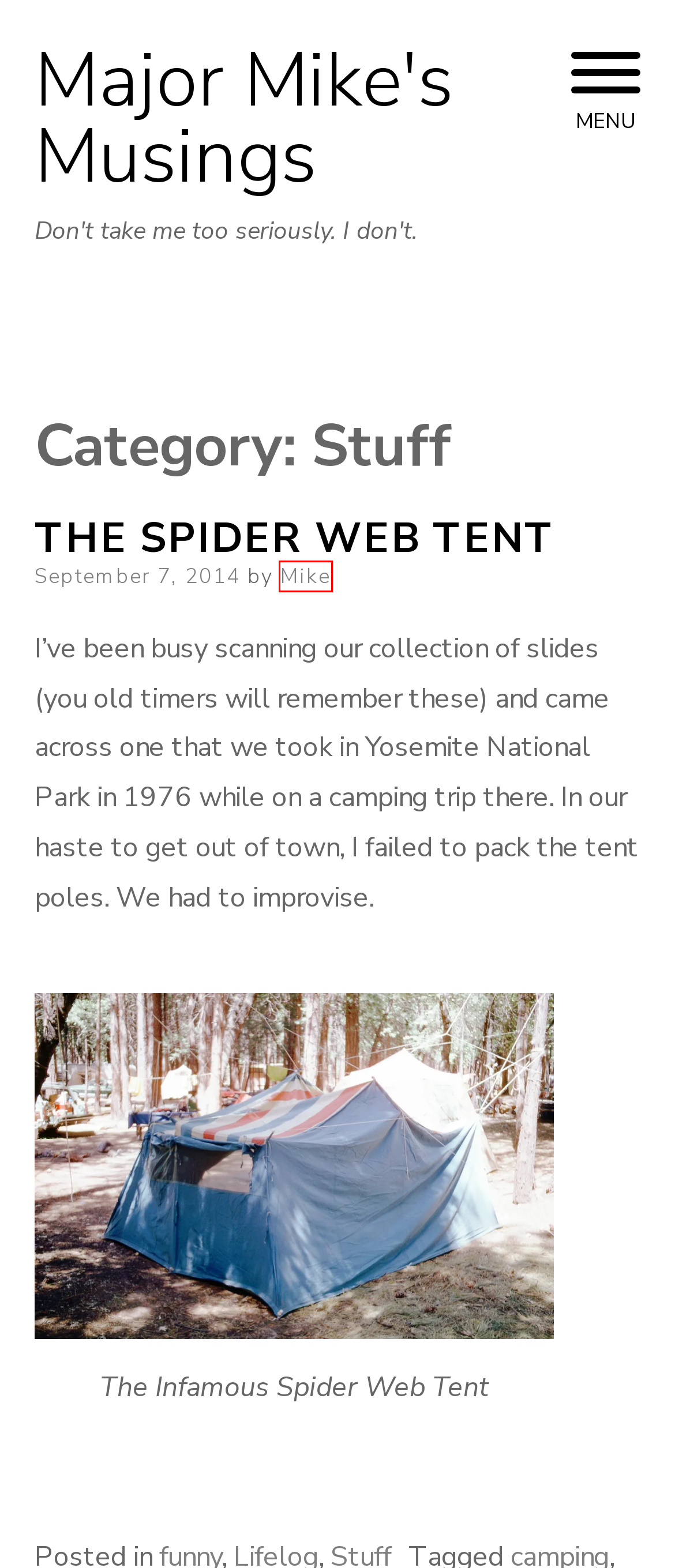Review the webpage screenshot provided, noting the red bounding box around a UI element. Choose the description that best matches the new webpage after clicking the element within the bounding box. The following are the options:
A. Mike – Major Mike's Musings
B. daylily – Major Mike's Musings
C. Major Mike's Musings – Don't take me too seriously. I don't.
D. lawn – Major Mike's Musings
E. college – Major Mike's Musings
F. morality – Major Mike's Musings
G. election – Major Mike's Musings
H. hmmm – Major Mike's Musings

A